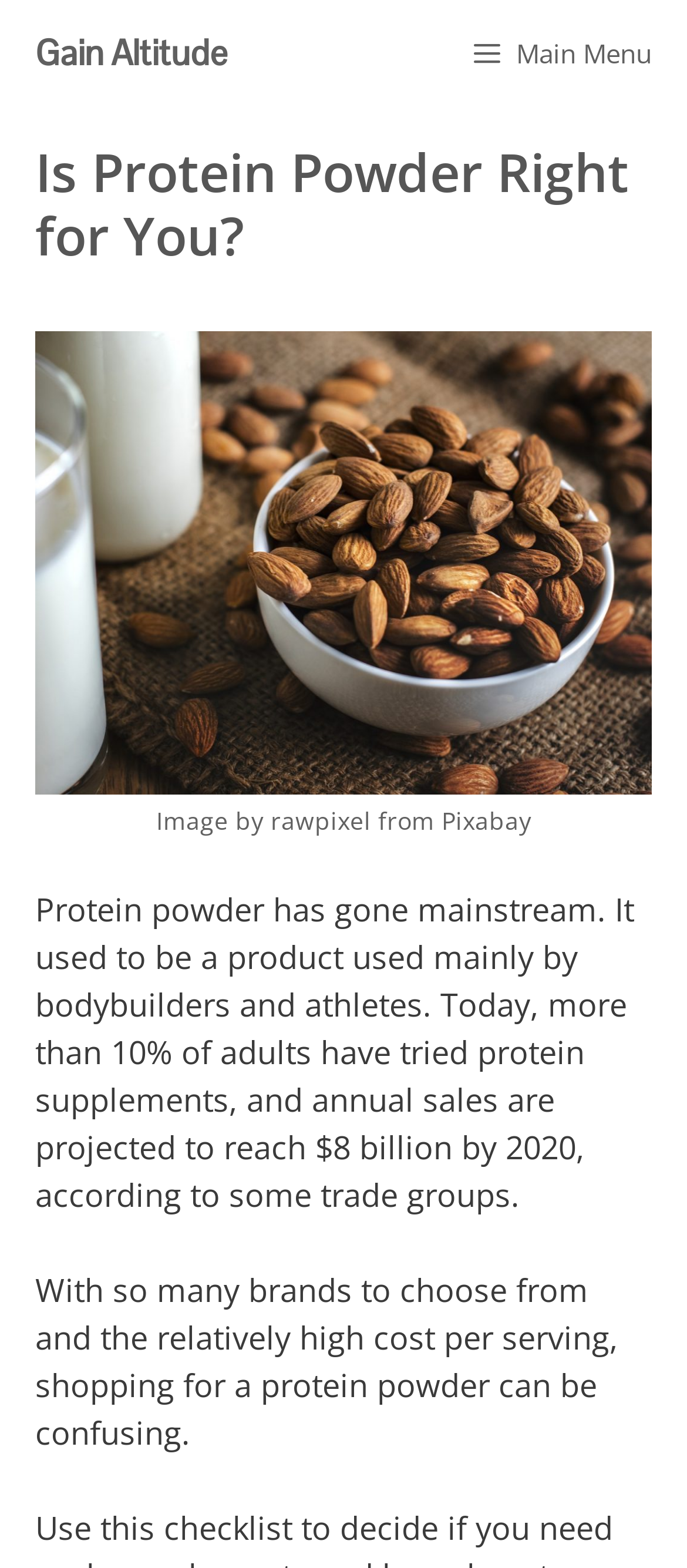Detail the features and information presented on the webpage.

The webpage is about protein powder, with the main title "Is Protein Powder Right for You?" prominently displayed at the top. Below the title, there is a large image that takes up most of the width of the page, with a caption "Image by rawpixel from Pixabay" at the bottom of the image. 

To the top left of the page, there is a link to "Gain Altitude", and to the top right, there is a main menu button with an icon. 

The main content of the page starts below the image, with a paragraph of text that discusses how protein powder has become mainstream, with over 10% of adults trying it and projected annual sales of $8 billion by 2020. 

Below this paragraph, there is another paragraph of text that mentions the confusion of shopping for protein powder due to the many brands available and the relatively high cost per serving.